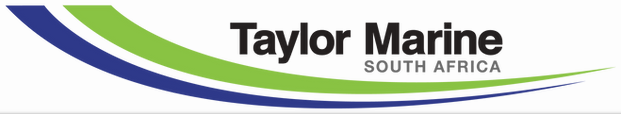Use one word or a short phrase to answer the question provided: 
What is the font color of 'SOUTH AFRICA' in the logo?

gray